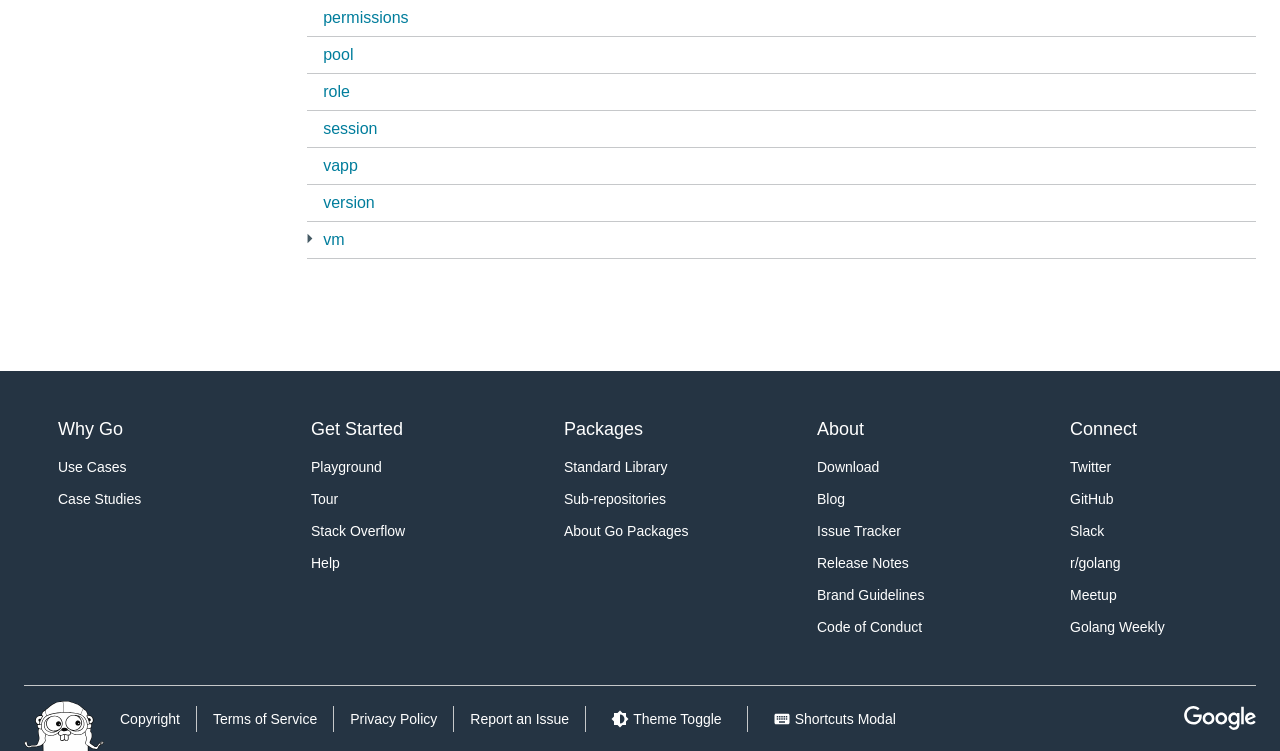Can you specify the bounding box coordinates of the area that needs to be clicked to fulfill the following instruction: "Click on the 'Why Go' link"?

[0.045, 0.553, 0.164, 0.59]